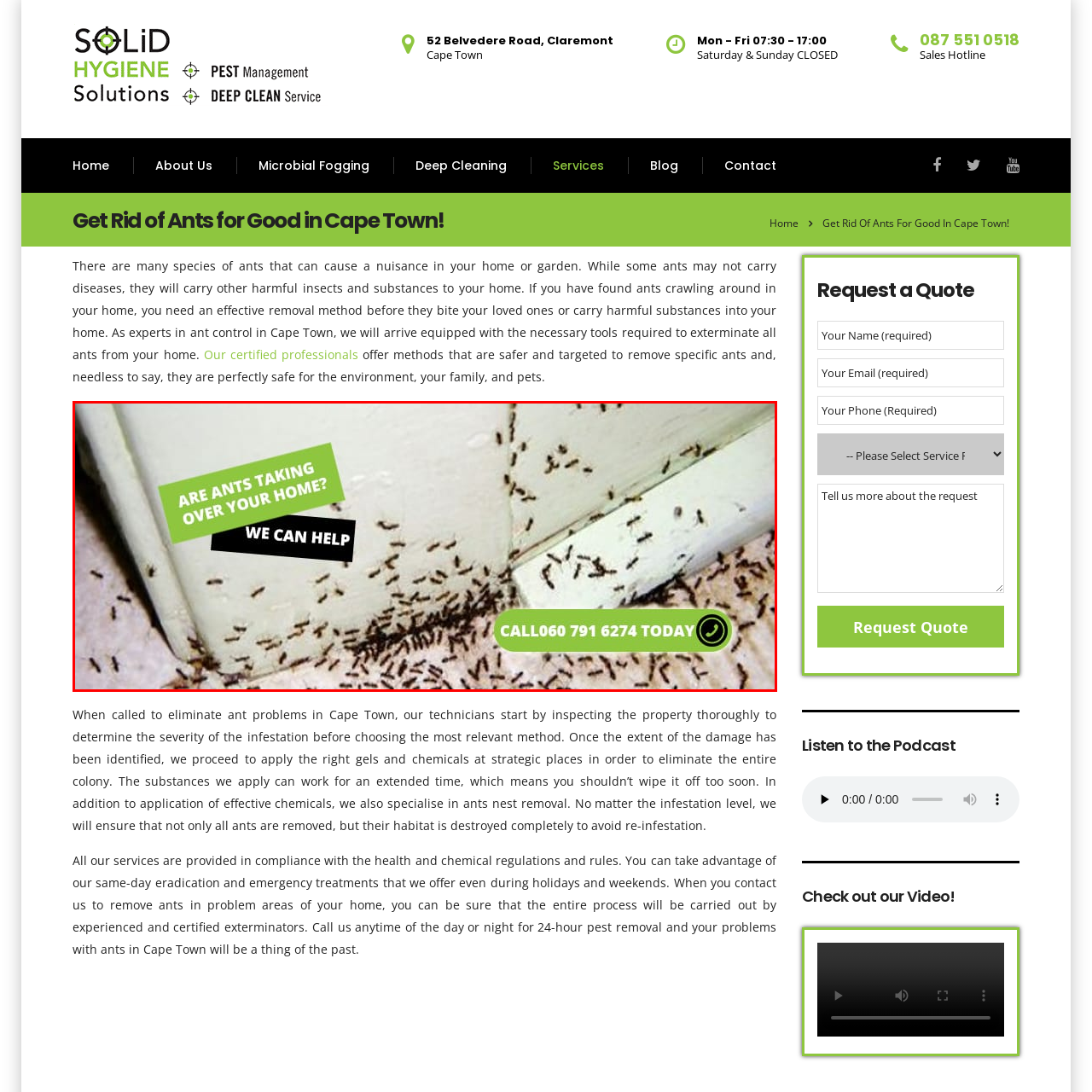Offer a detailed caption for the picture inside the red-bordered area.

The image depicts a close-up of a significant ant infestation in a home, showcasing numerous ants crawling around the base of a wall. Prominently displayed are bold, eye-catching text overlays that read "ARE ANTS TAKING OVER YOUR HOME?" in vibrant green, and "WE CAN HELP" in black, suggesting urgency and offering a solution to the problem. Additionally, there is a green phone icon alongside the text "CALL 060 791 6274 TODAY," emphasizing immediate assistance for those experiencing similar issues. This imagery effectively conveys the message of professional pest control services aimed at eradicating ant infestations in residential spaces.